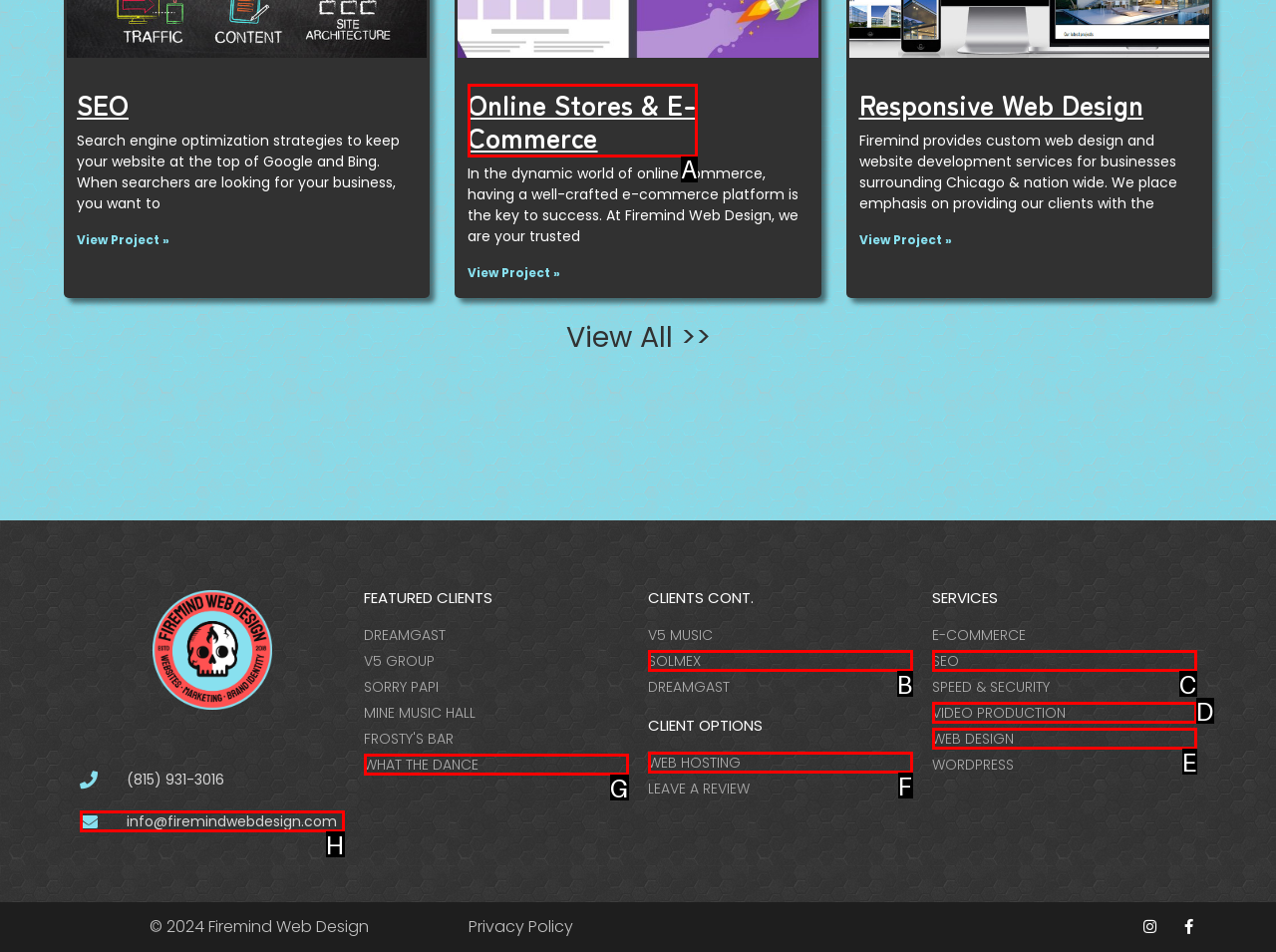Which HTML element among the options matches this description: May 28, 2023June 12, 2023? Answer with the letter representing your choice.

None